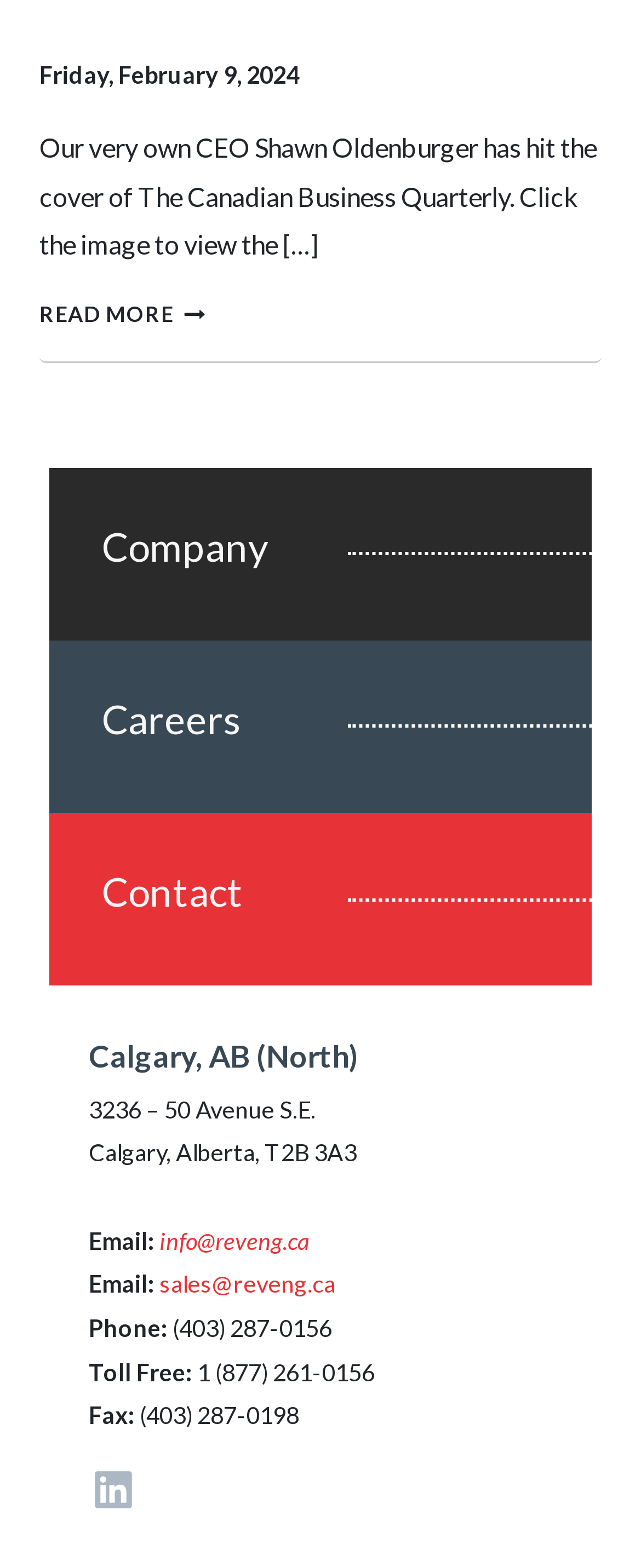Give the bounding box coordinates for the element described by: "sales@reveng.ca".

[0.249, 0.81, 0.523, 0.828]